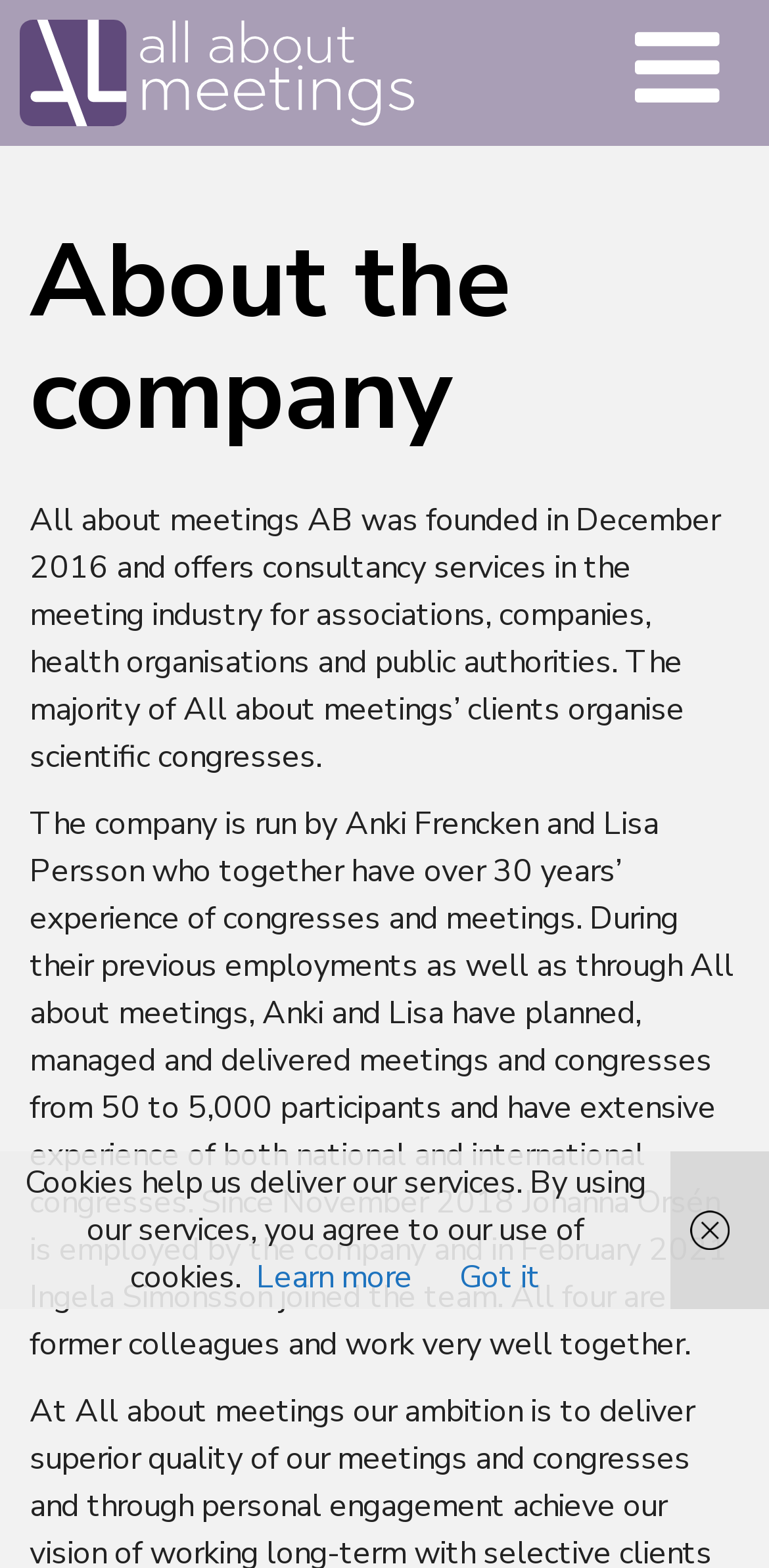What is the name of the company?
Respond to the question with a single word or phrase according to the image.

All about meetings